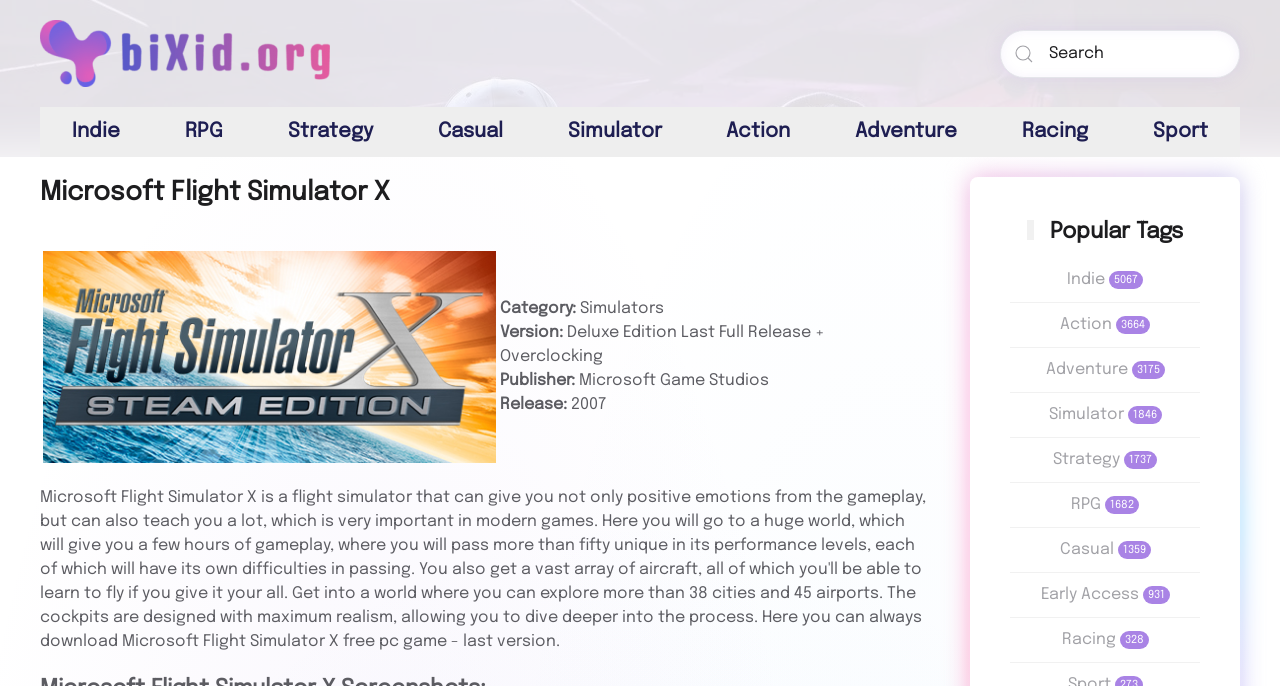Determine the coordinates of the bounding box that should be clicked to complete the instruction: "Read more about 'Blossoming Palates: How Gardening Influences Vegetarian Cooking'". The coordinates should be represented by four float numbers between 0 and 1: [left, top, right, bottom].

None